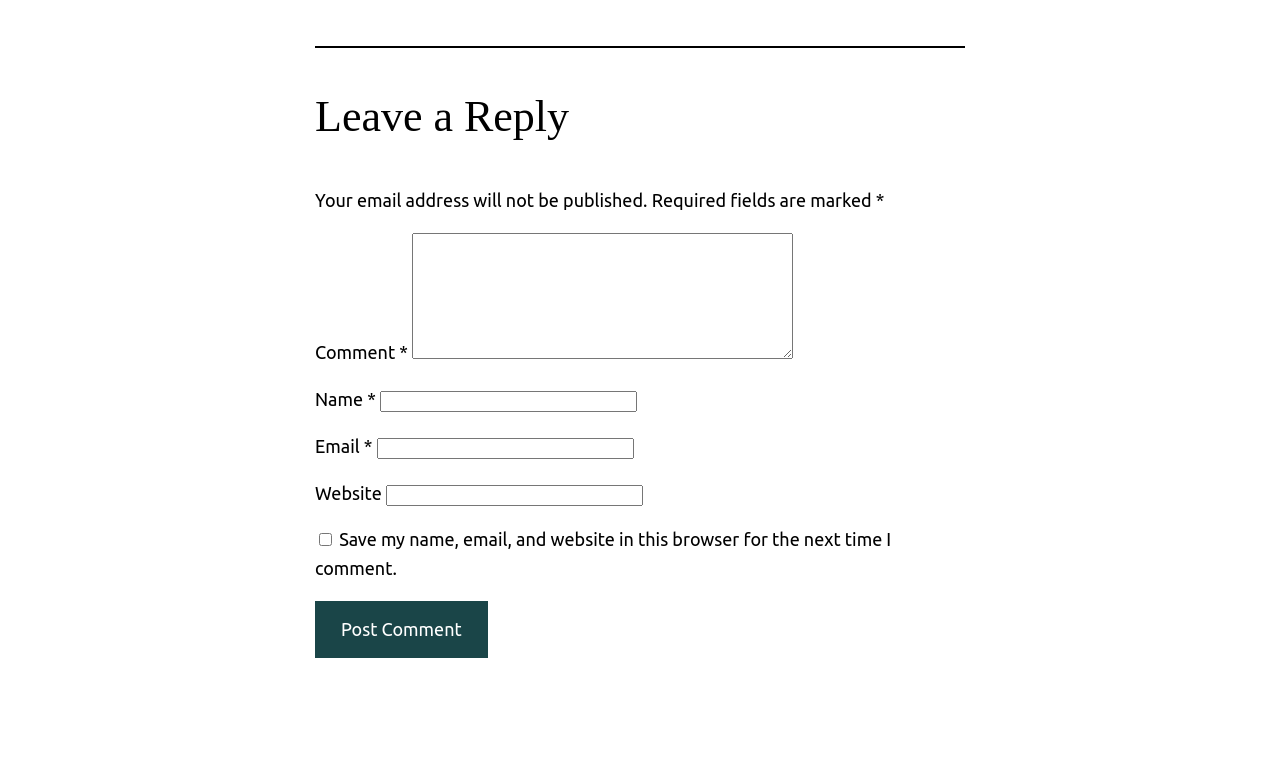Using the element description: "parent_node: Email * aria-describedby="email-notes" name="email"", determine the bounding box coordinates for the specified UI element. The coordinates should be four float numbers between 0 and 1, [left, top, right, bottom].

[0.294, 0.575, 0.495, 0.603]